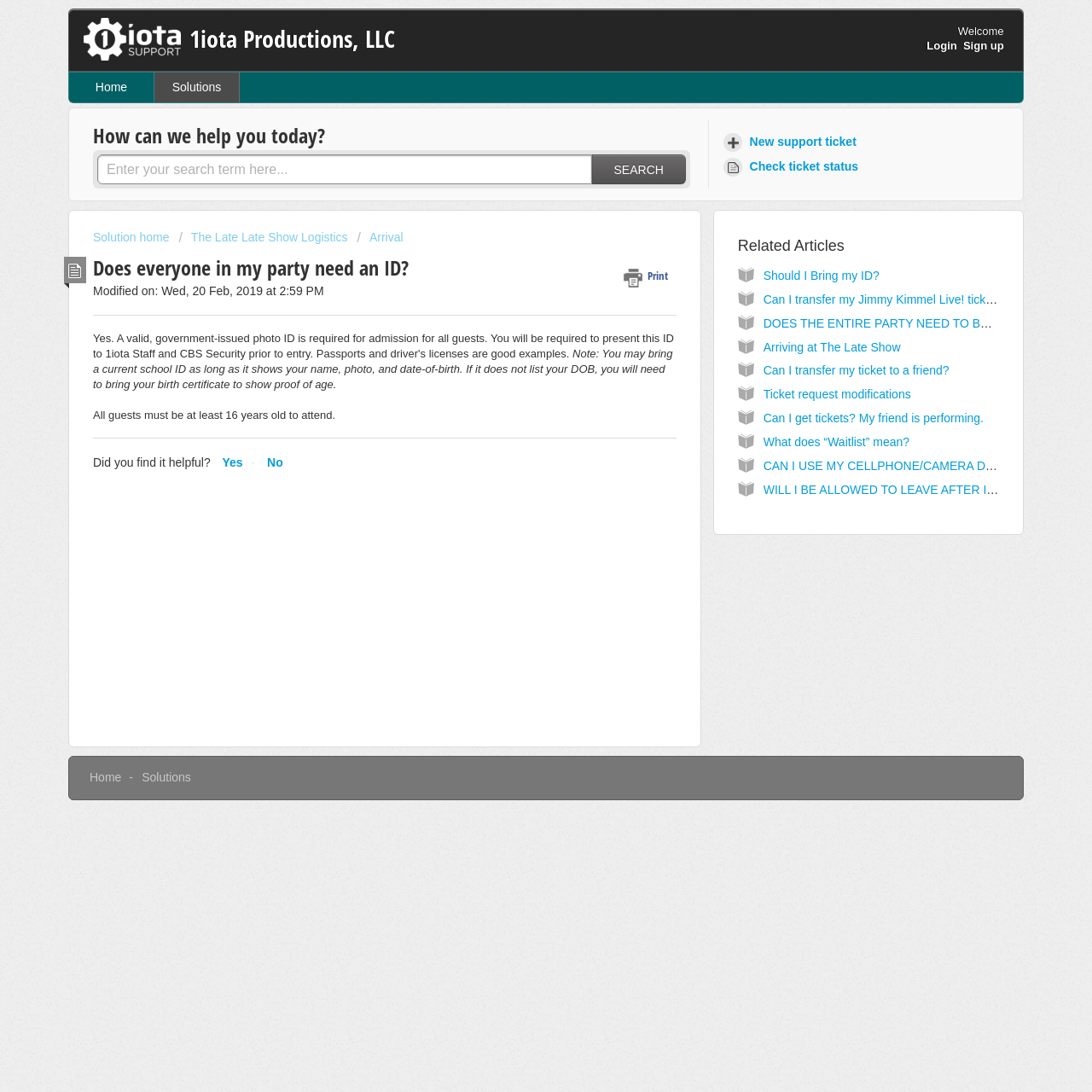Answer the following inquiry with a single word or phrase:
What can be used as a valid ID for admission?

School ID or birth certificate